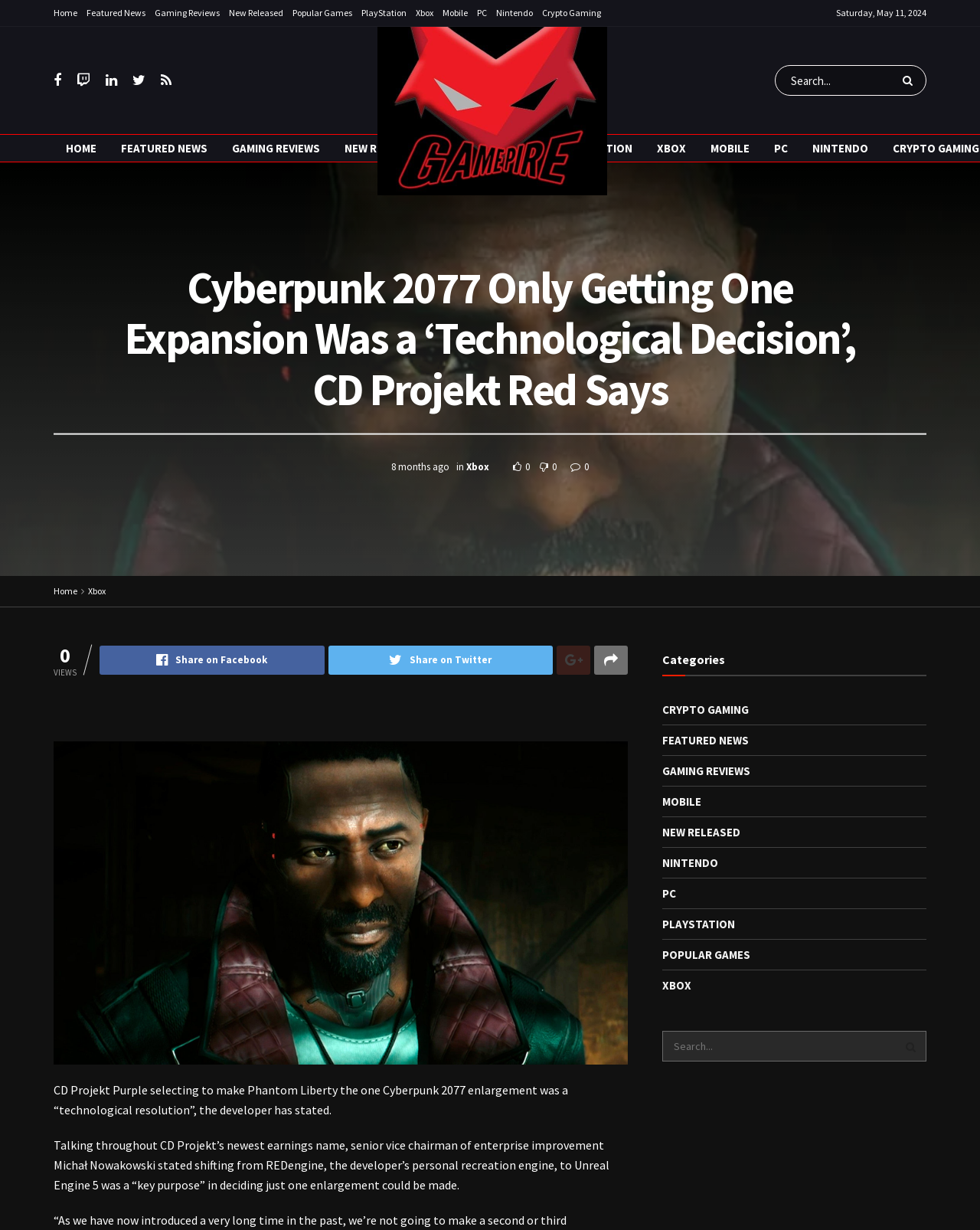Extract the bounding box coordinates for the UI element described as: "Share on Twitter".

[0.335, 0.525, 0.564, 0.549]